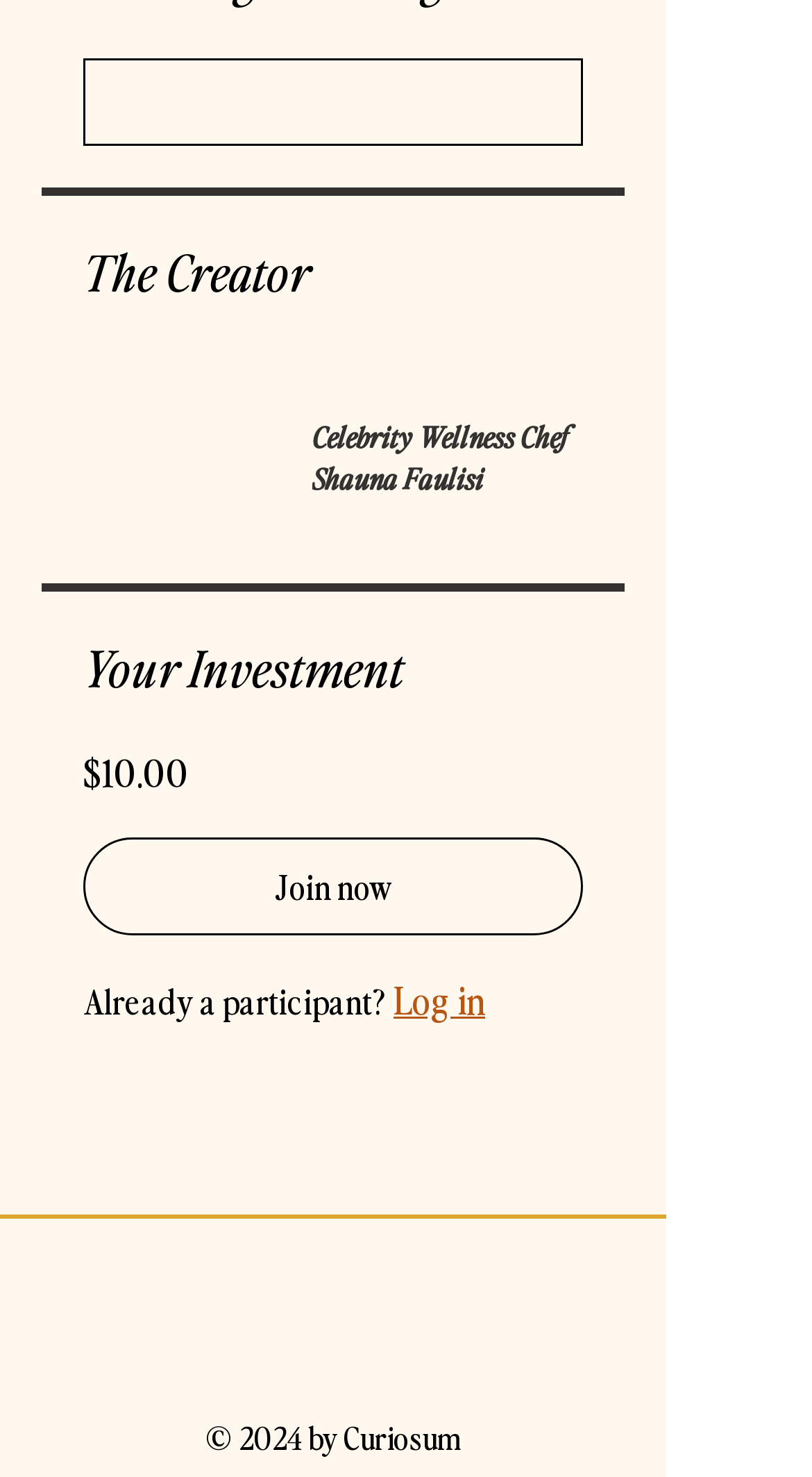Refer to the image and provide an in-depth answer to the question:
How much does it cost to join?

I found the answer by looking at the StaticText element with the text '$10.00' which is a sub-element of the root element.